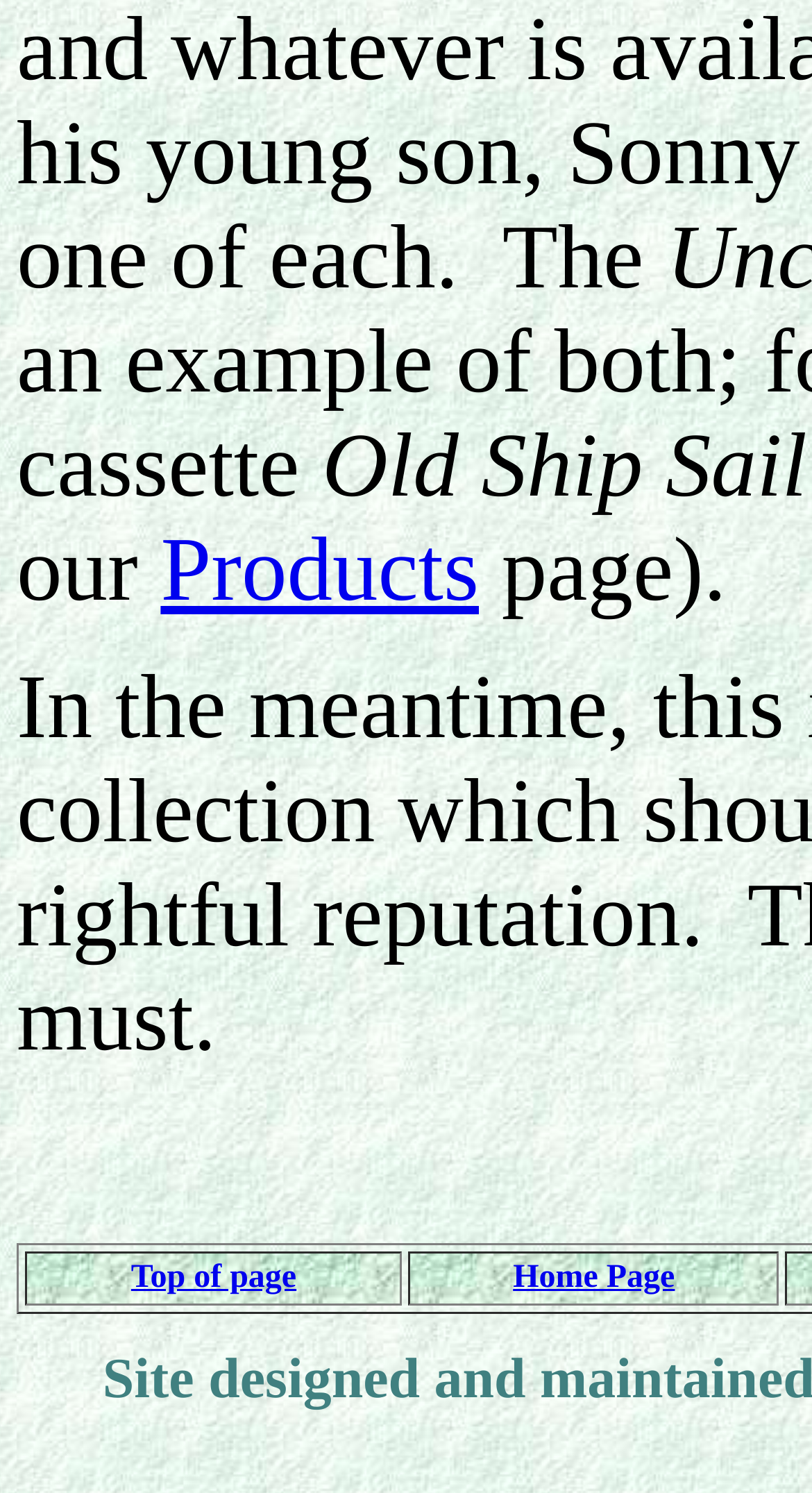What is the purpose of the grid cells?
Could you please answer the question thoroughly and with as much detail as possible?

The grid cells seem to be used for navigation purposes, as they contain links to 'Top of page' and 'Home Page', which are common navigation elements on a website.